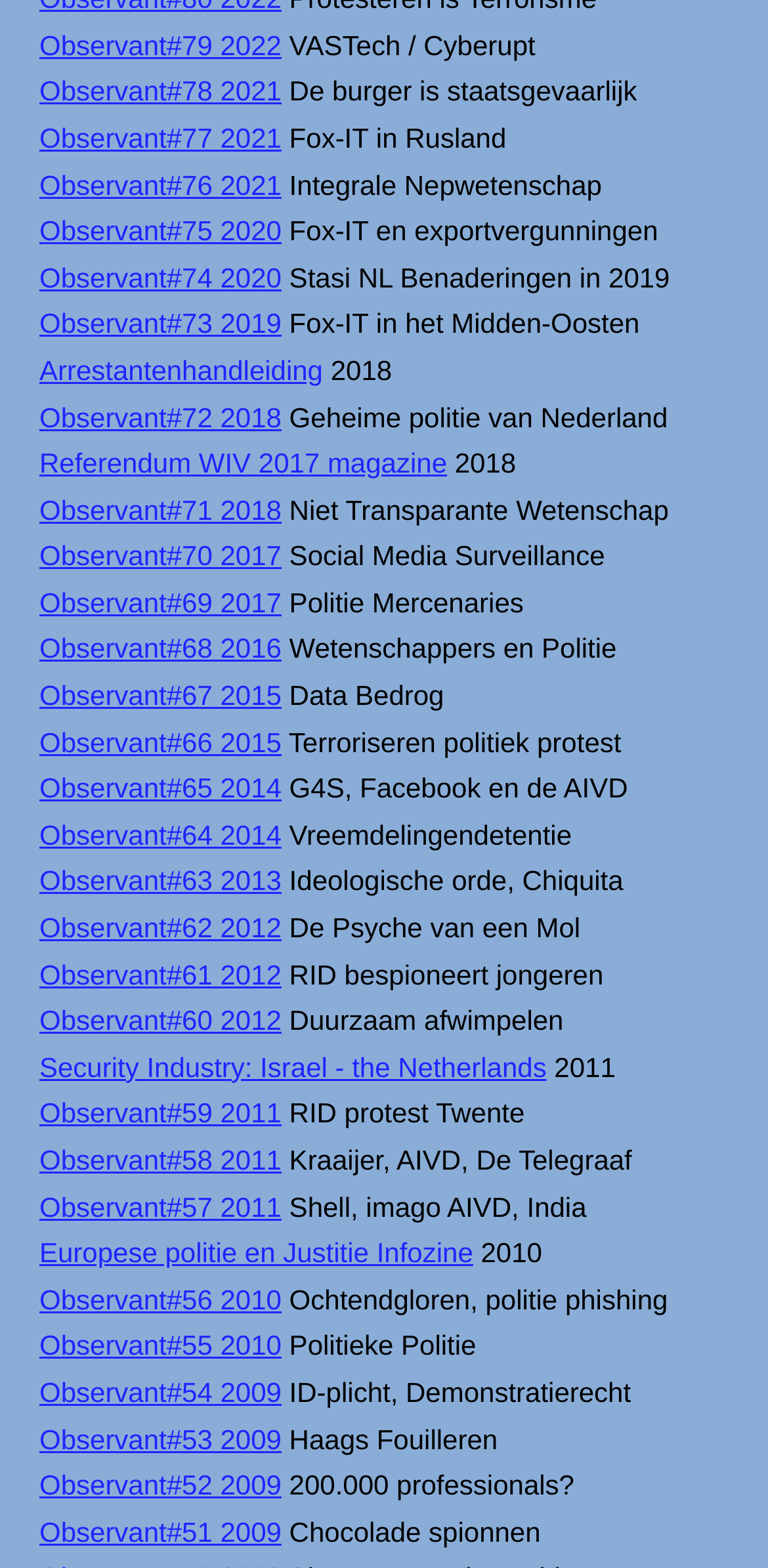What is the topic of the StaticText next to the link 'Observant#61 2012'?
Using the image, elaborate on the answer with as much detail as possible.

The link 'Observant#61 2012' is located at the bottom left of the webpage, and next to it is a StaticText with the topic 'RID bespioneert jongeren', which is likely related to the link.